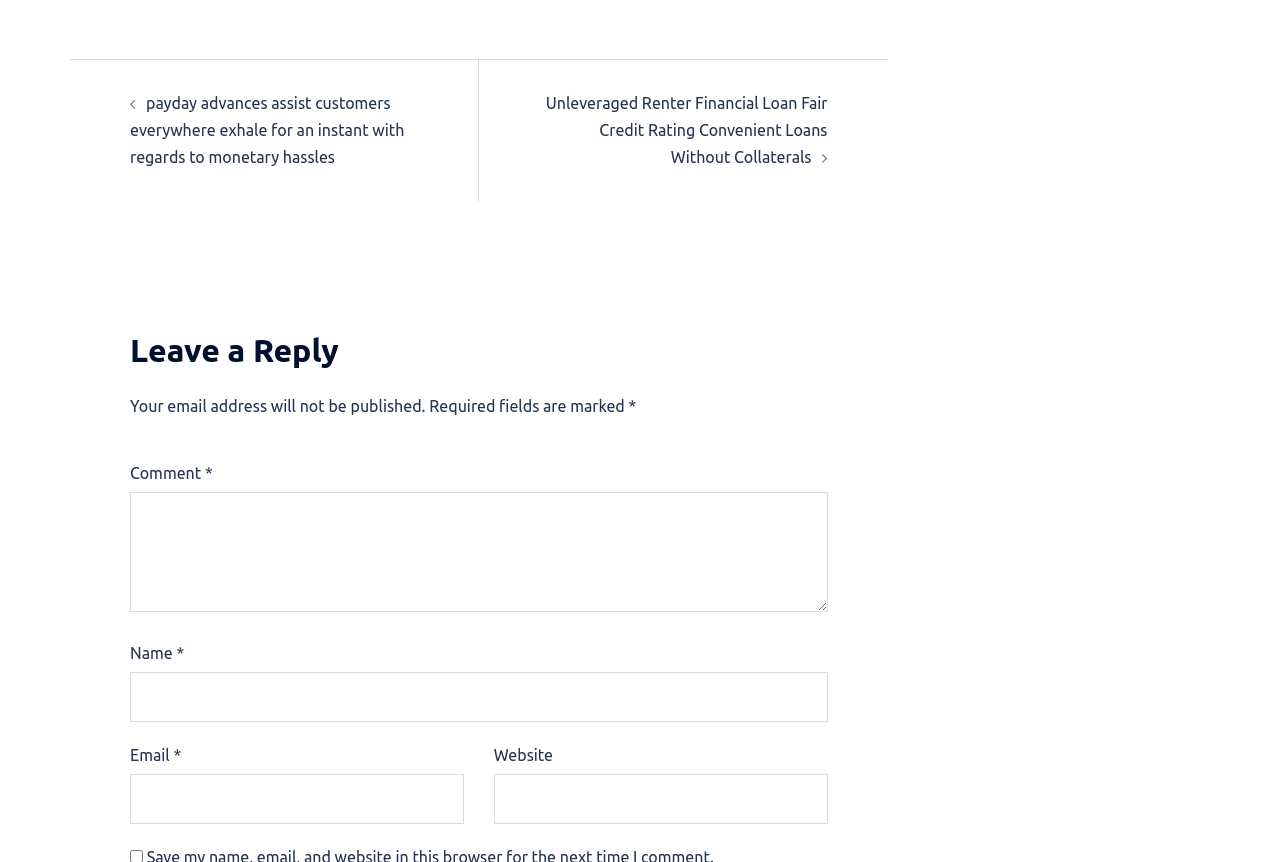Provide a brief response to the question below using a single word or phrase: 
What is required to leave a reply?

Name, email, and comment